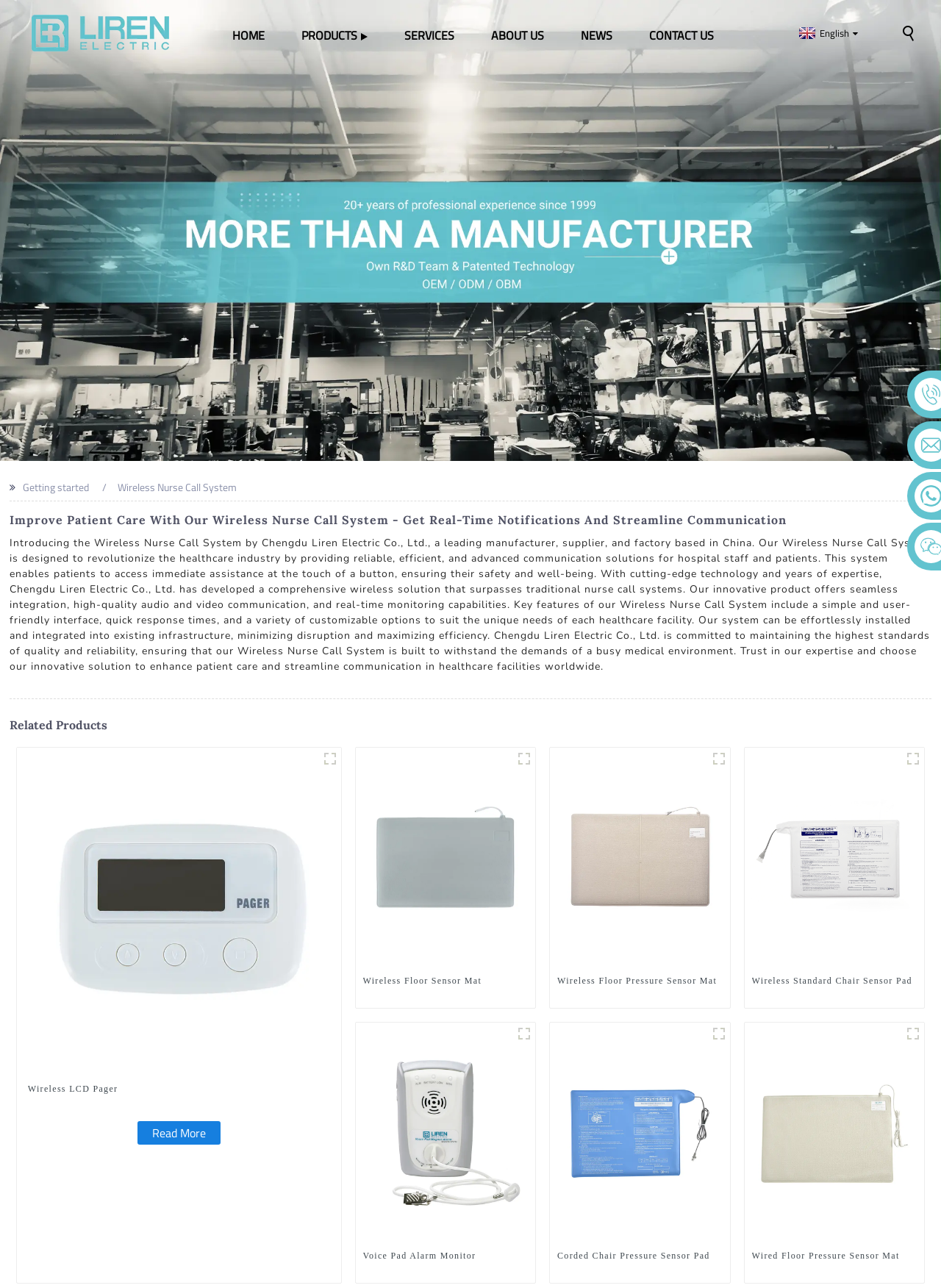Please identify the bounding box coordinates of the element's region that should be clicked to execute the following instruction: "Click the Wireless Floor Sensor Mat link". The bounding box coordinates must be four float numbers between 0 and 1, i.e., [left, top, right, bottom].

[0.386, 0.756, 0.561, 0.777]